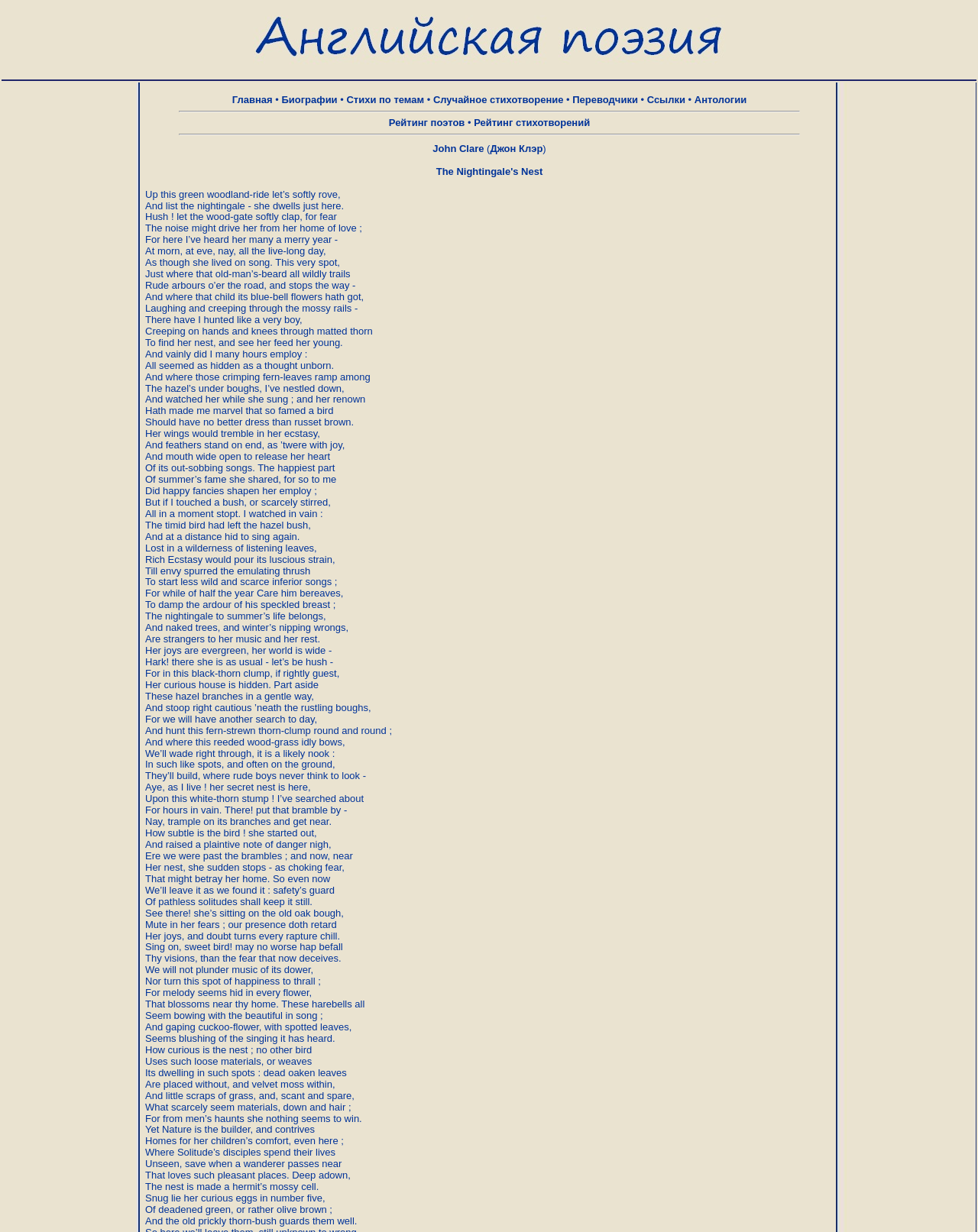Determine the bounding box of the UI element mentioned here: "Антологии". The coordinates must be in the format [left, top, right, bottom] with values ranging from 0 to 1.

[0.71, 0.076, 0.763, 0.086]